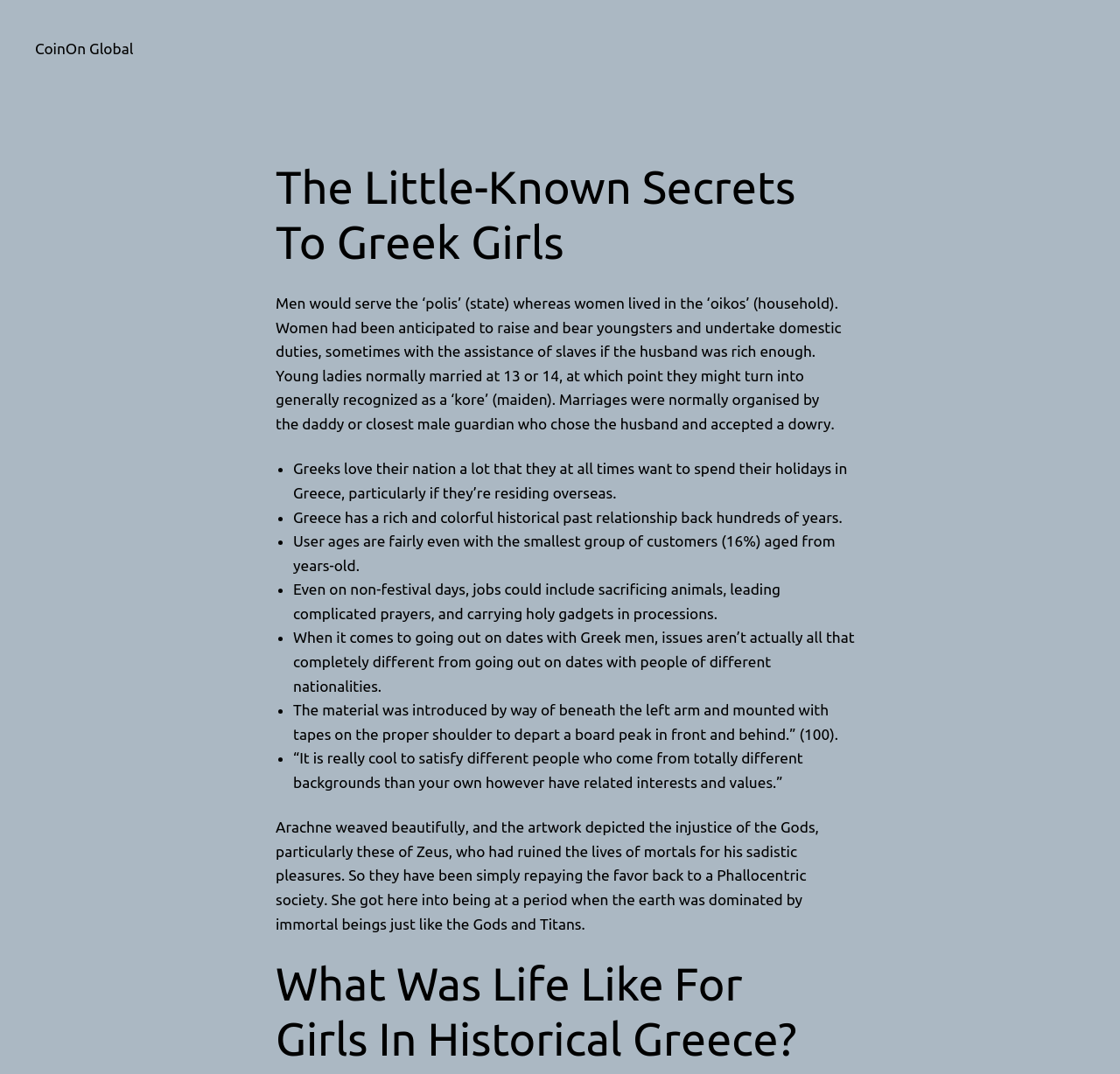Provide a comprehensive description of the webpage.

The webpage is about the secrets of Greek girls and provides information about their lives, culture, and history. At the top, there is a link to "CoinOn Global" and a heading that reads "The Little-Known Secrets To Greek Girls". 

Below the heading, there is a paragraph of text that describes the roles of men and women in ancient Greece, including their responsibilities and expectations. This is followed by a list of bullet points, each describing a unique aspect of Greek culture or history. The list includes information about Greeks' love for their country, the rich history of Greece, and the demographics of users. 

The list also includes details about the daily lives of ancient Greeks, including their jobs and responsibilities, as well as their social lives, such as going on dates. The webpage also quotes a person who finds it cool to meet people from different backgrounds with similar interests and values. 

Further down, there is another paragraph of text that describes the story of Arachne, a figure from Greek mythology who wove beautifully and depicted the injustice of the Gods. Finally, there is a heading that reads "What Was Life Like For Girls In Historical Greece?", which suggests that the webpage may provide more information about the lives of women in ancient Greece.